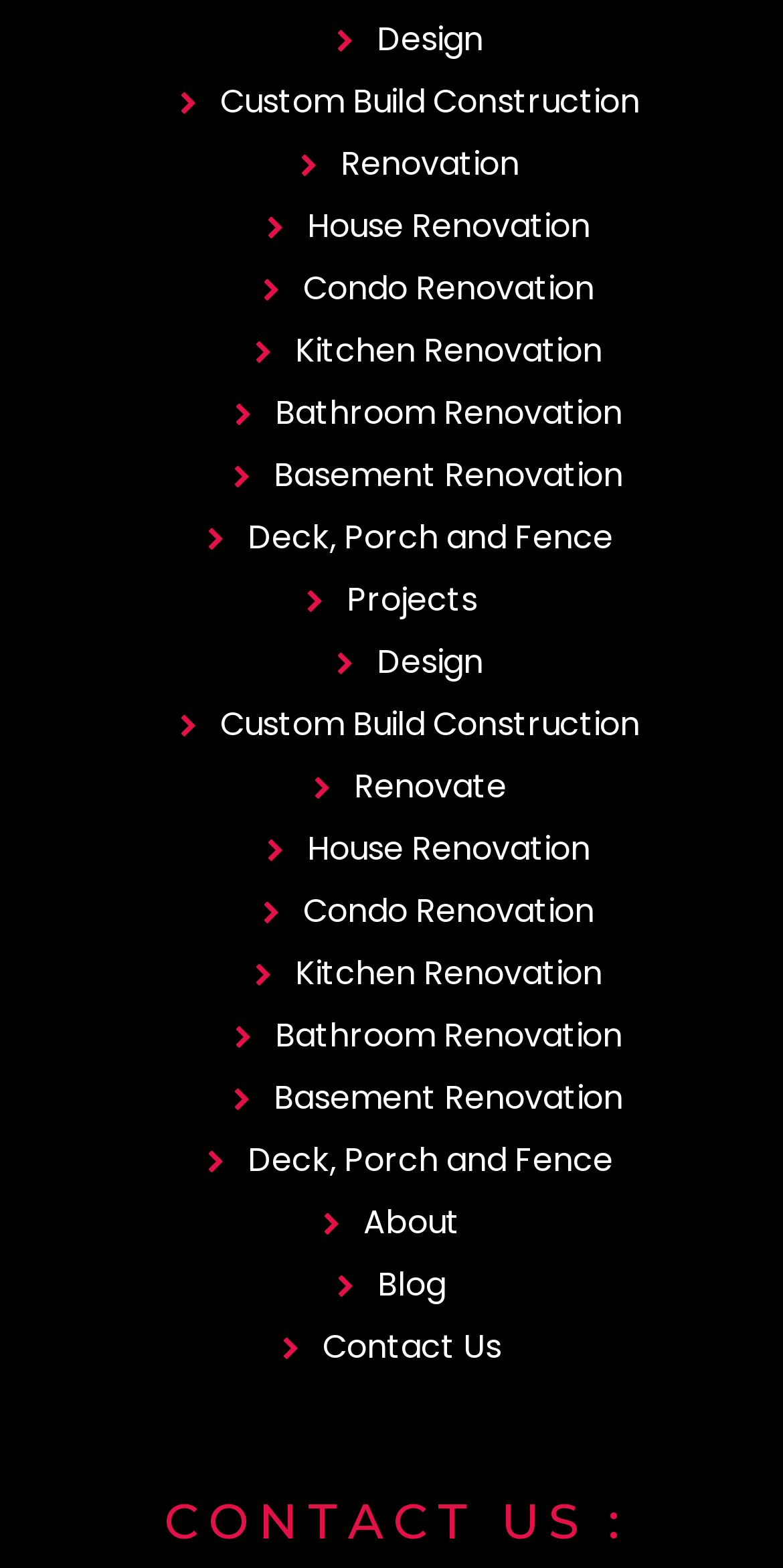What is the first renovation service listed?
Based on the screenshot, respond with a single word or phrase.

House Renovation